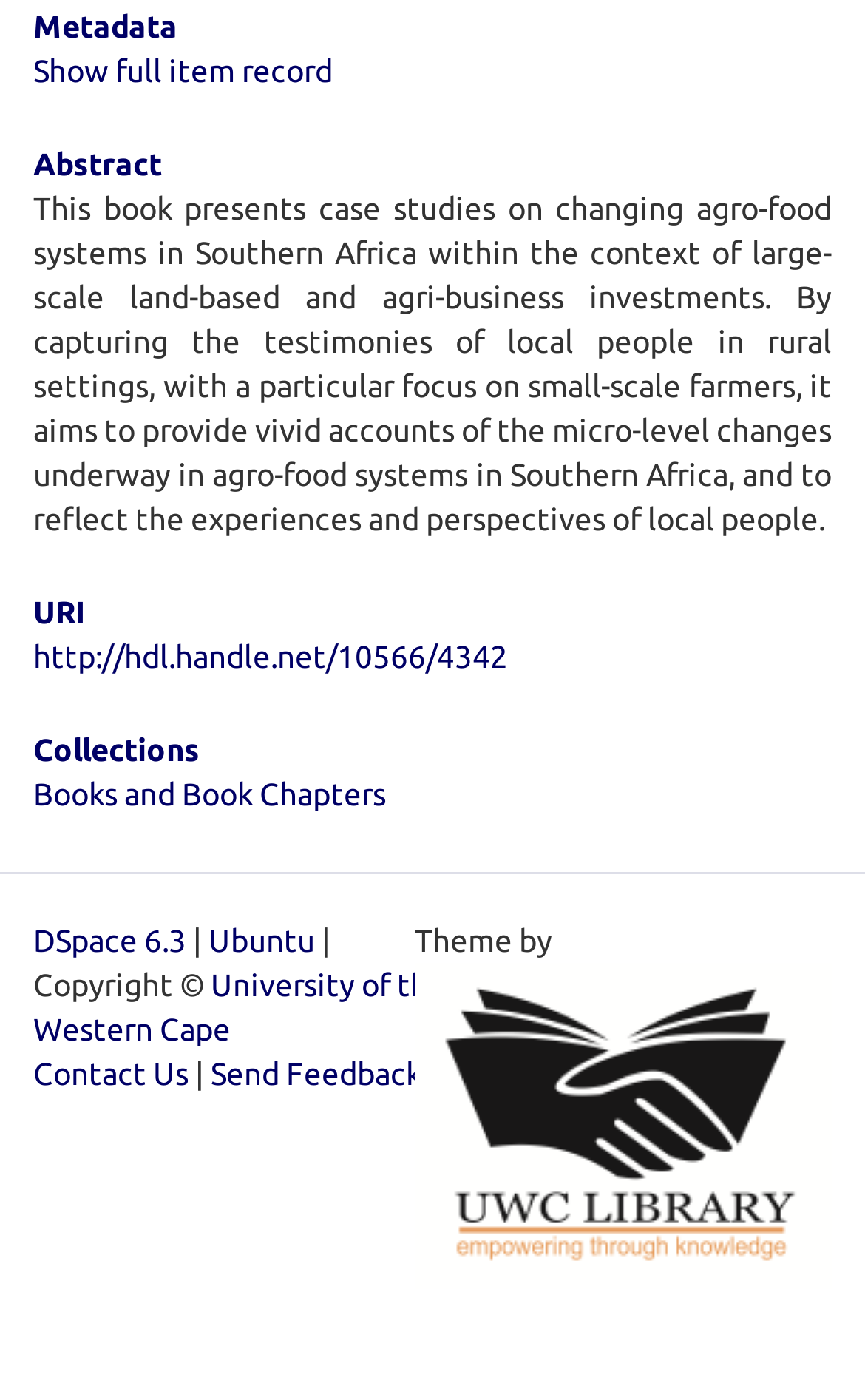Provide a thorough and detailed response to the question by examining the image: 
What is the URL of the book?

The URL of the book is provided under the 'URI' heading, which is a link to the book's online location.